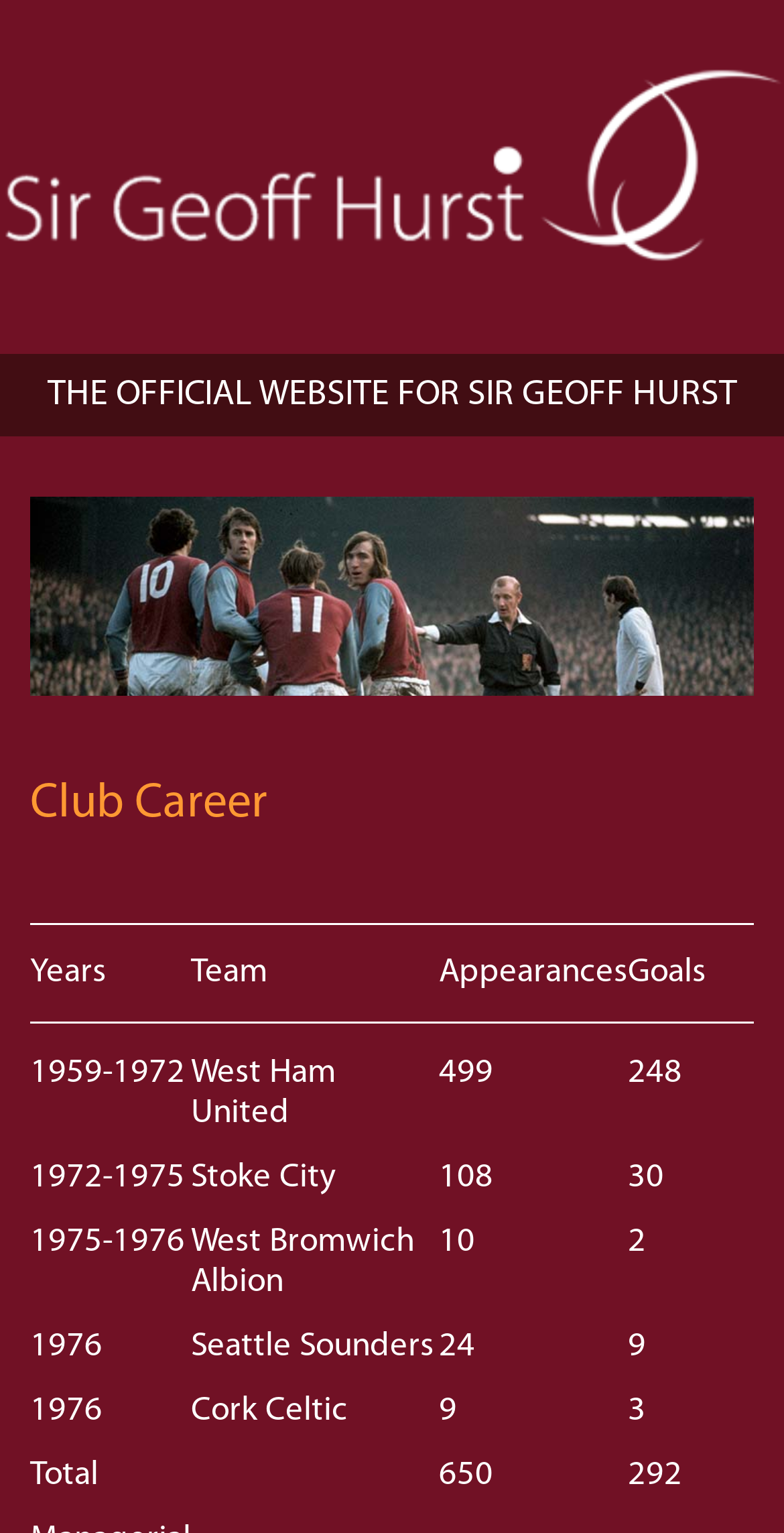Identify and provide the text of the main header on the webpage.

THE OFFICIAL WEBSITE FOR SIR GEOFF HURST